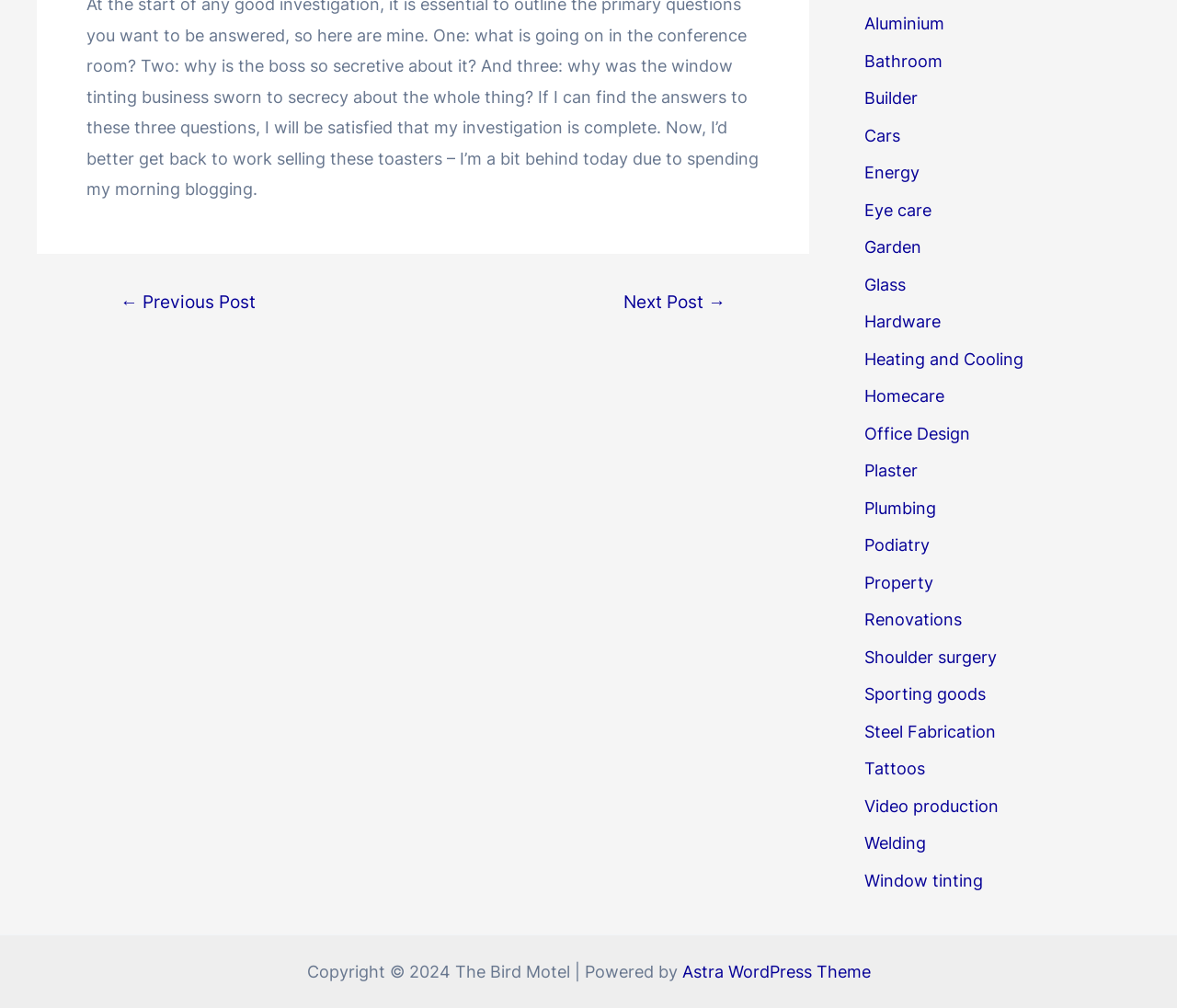Please give a one-word or short phrase response to the following question: 
What is the name of the WordPress theme used by this website?

Astra